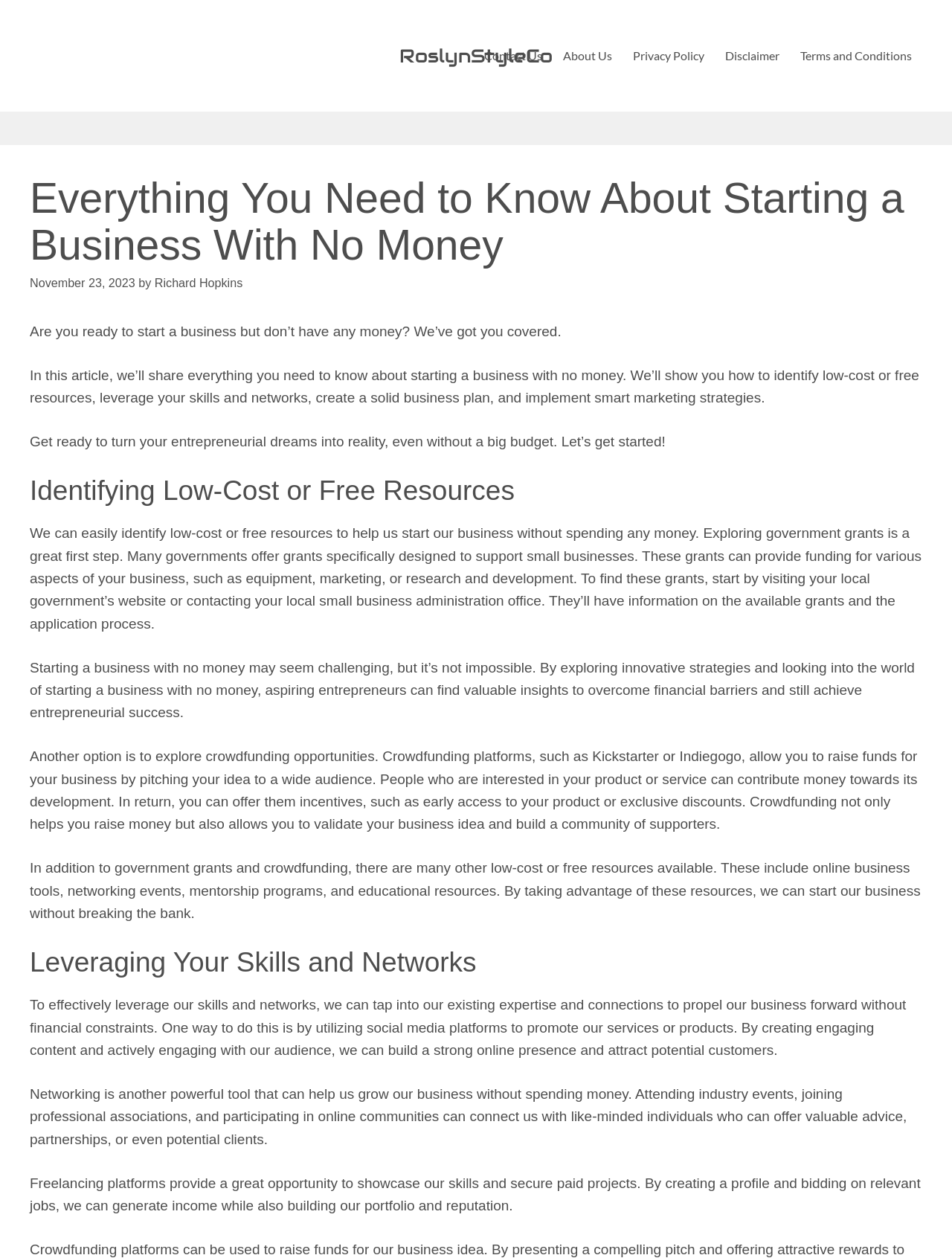Specify the bounding box coordinates of the area that needs to be clicked to achieve the following instruction: "Click the Post Comment button".

None